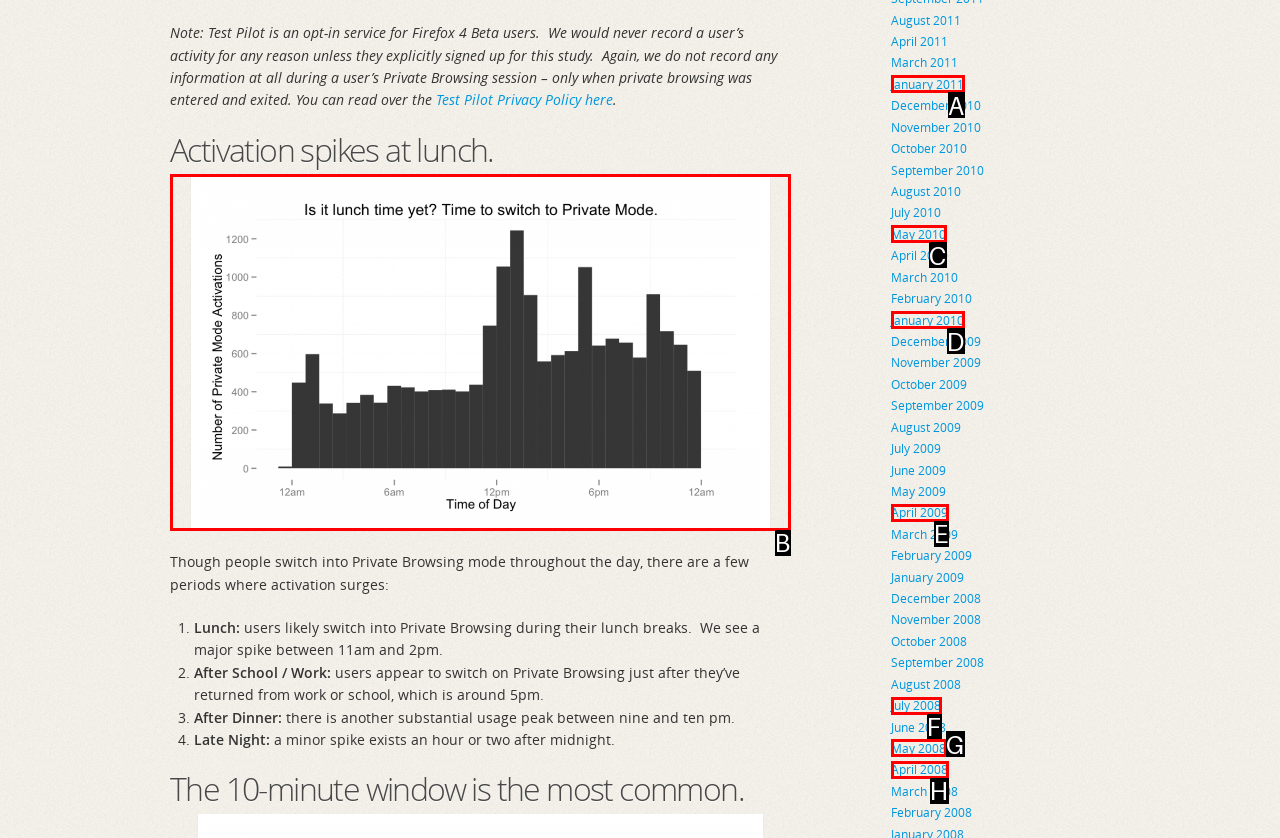Choose the option that best matches the element: title="time_of_day"
Respond with the letter of the correct option.

B